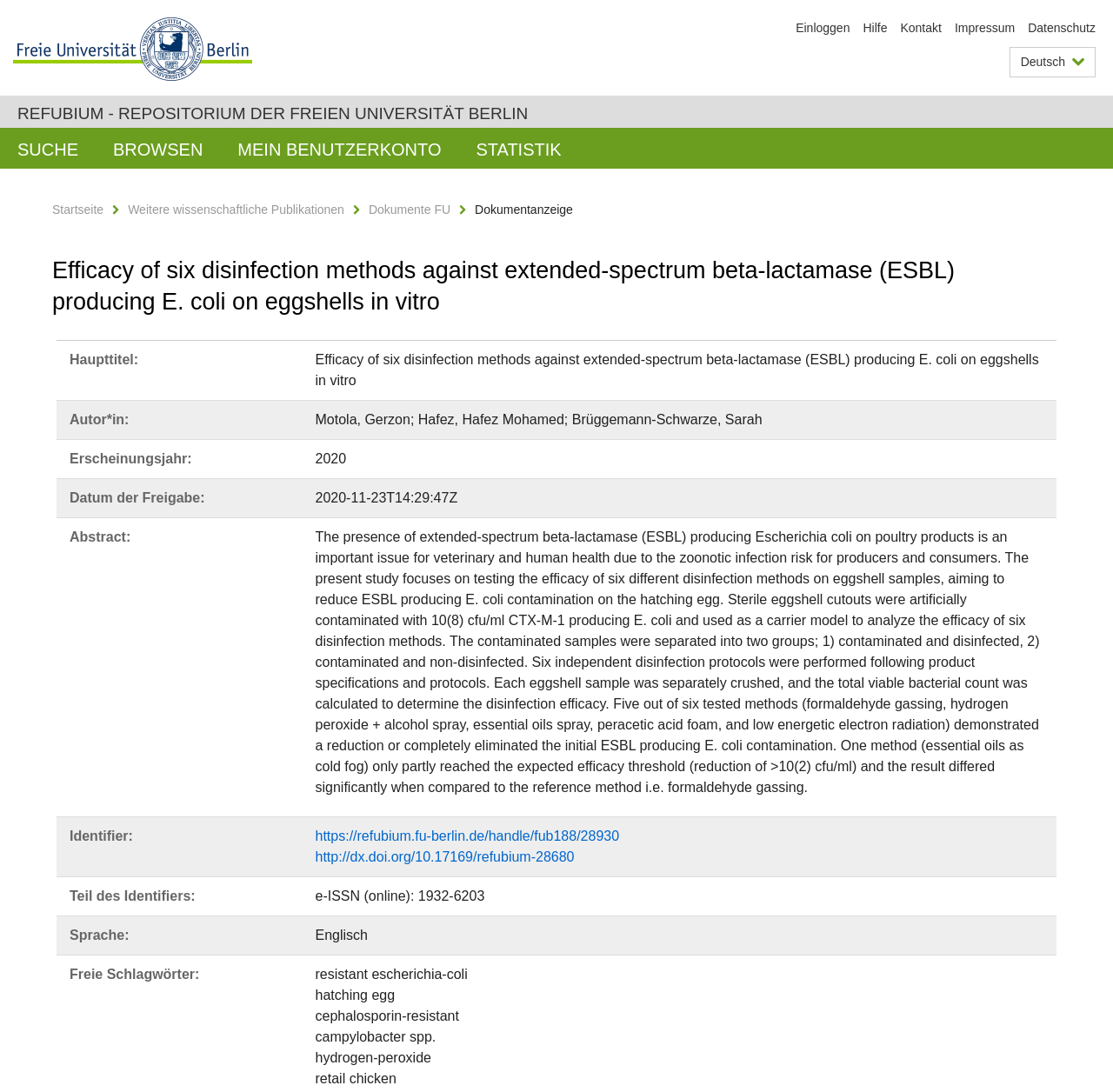Please identify the bounding box coordinates of the clickable area that will allow you to execute the instruction: "Login to the system".

[0.715, 0.019, 0.764, 0.032]